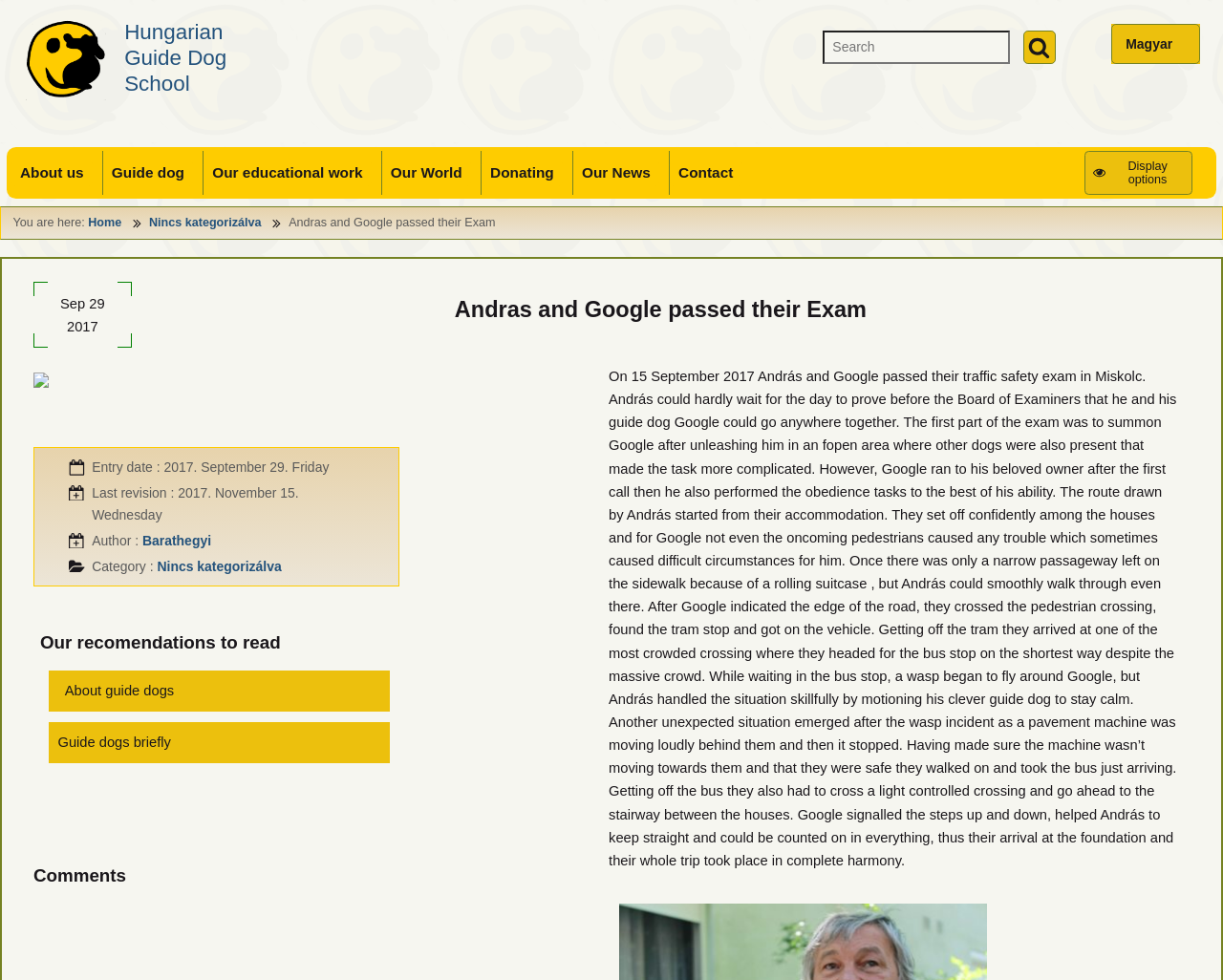Based on the image, give a detailed response to the question: Where did András and Google pass their traffic safety exam?

According to the article, András and Google passed their traffic safety exam in Miskolc, which is mentioned as the location of the exam.